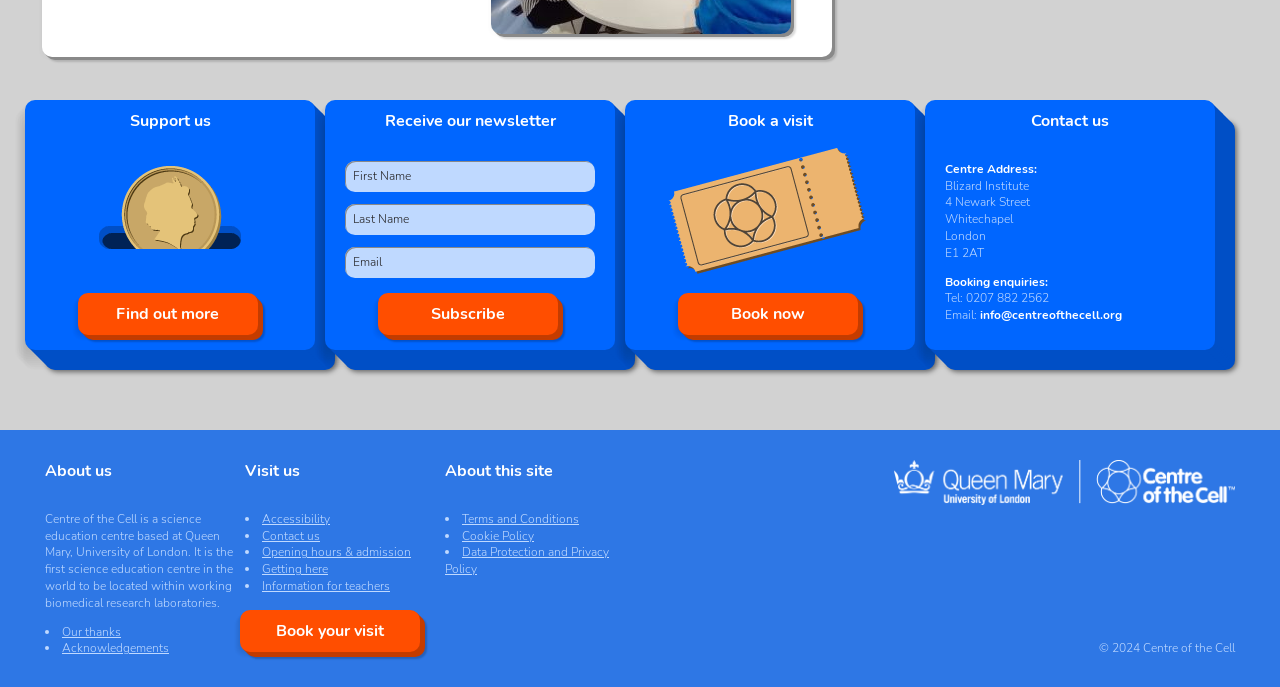Find the bounding box coordinates of the element's region that should be clicked in order to follow the given instruction: "Check out FASHION link". The coordinates should consist of four float numbers between 0 and 1, i.e., [left, top, right, bottom].

None